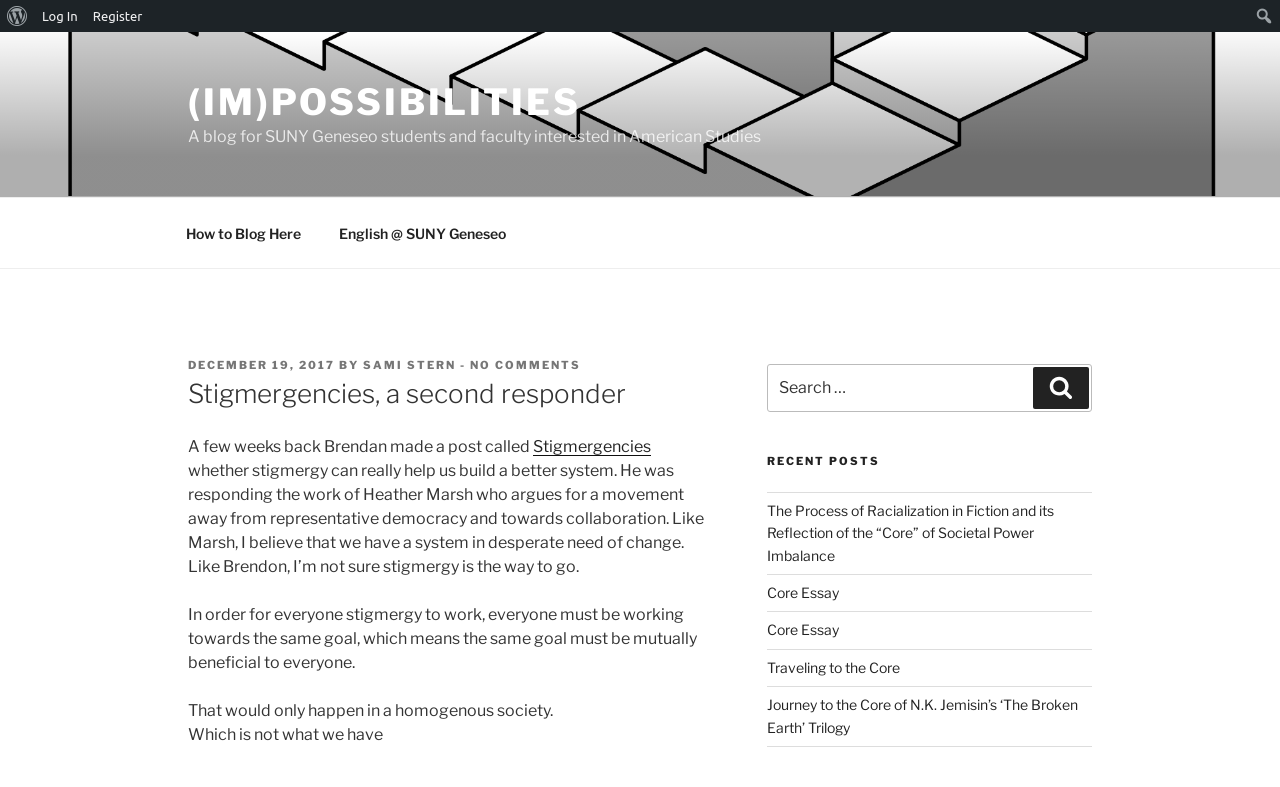Who is the author of the latest post?
Look at the image and provide a detailed response to the question.

The author of the latest post can be found in the link element with the text 'SAMI STERN', which is located under the header element with the text 'BY'.